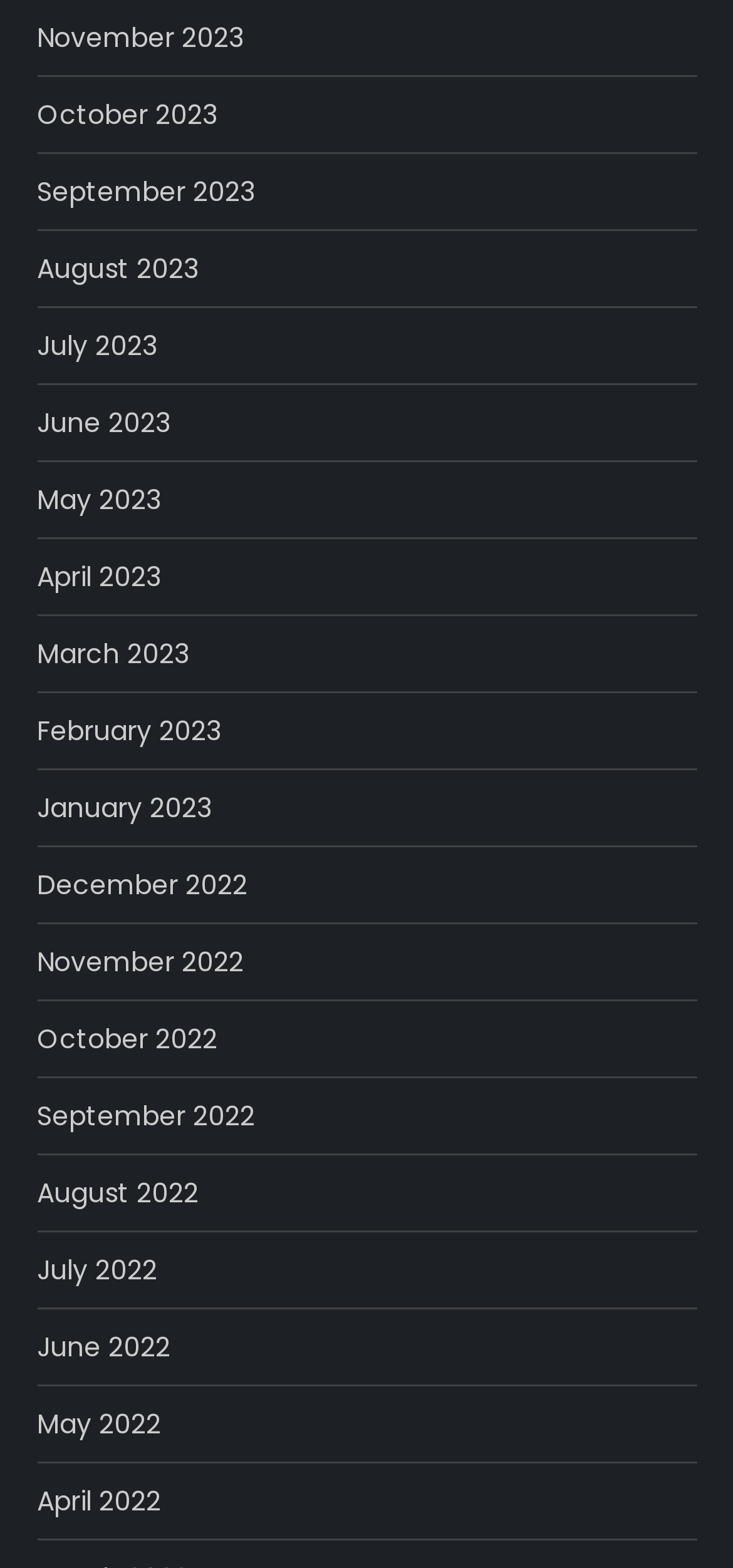What is the position of the 'June 2023' link?
Please provide a single word or phrase as your answer based on the screenshot.

Above 'May 2023'